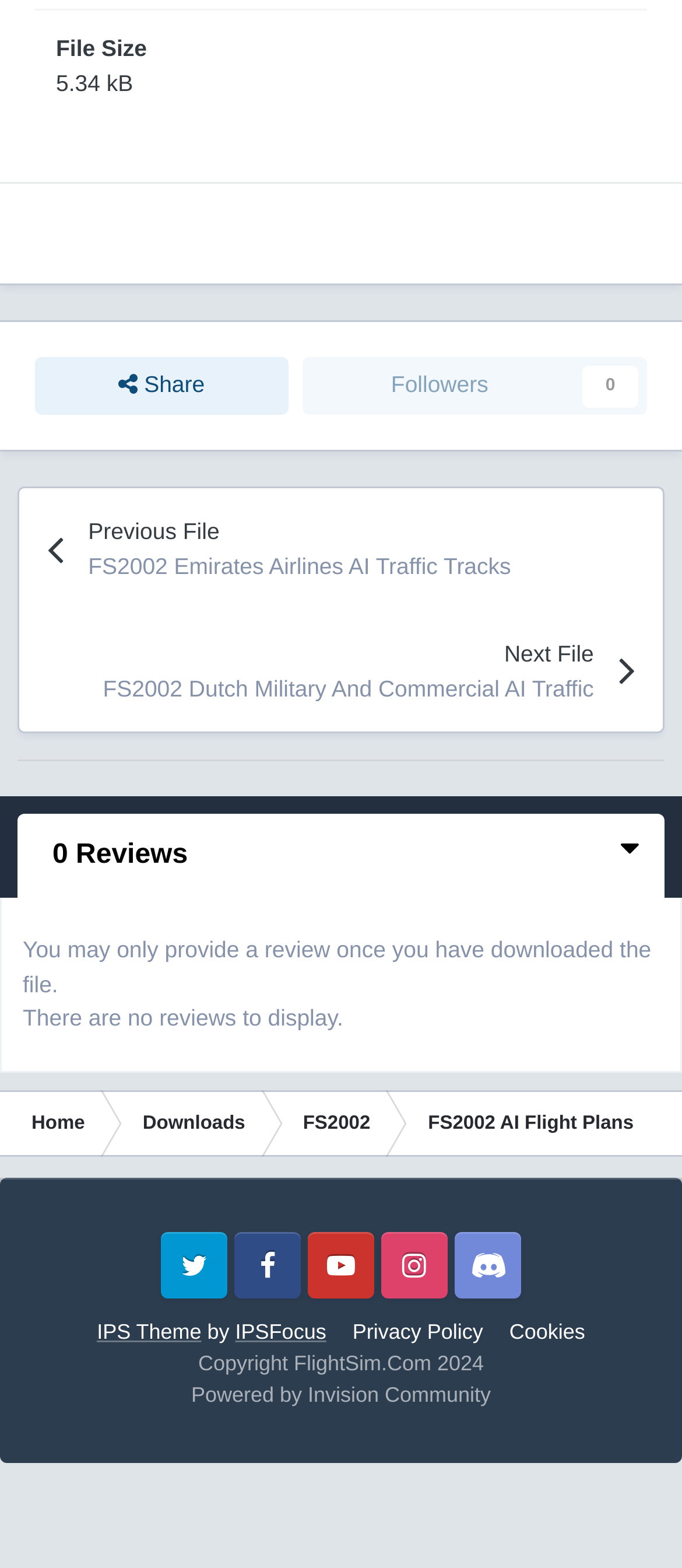Identify the bounding box coordinates of the element to click to follow this instruction: 'Go to the 'Home' page'. Ensure the coordinates are four float values between 0 and 1, provided as [left, top, right, bottom].

[0.0, 0.695, 0.163, 0.738]